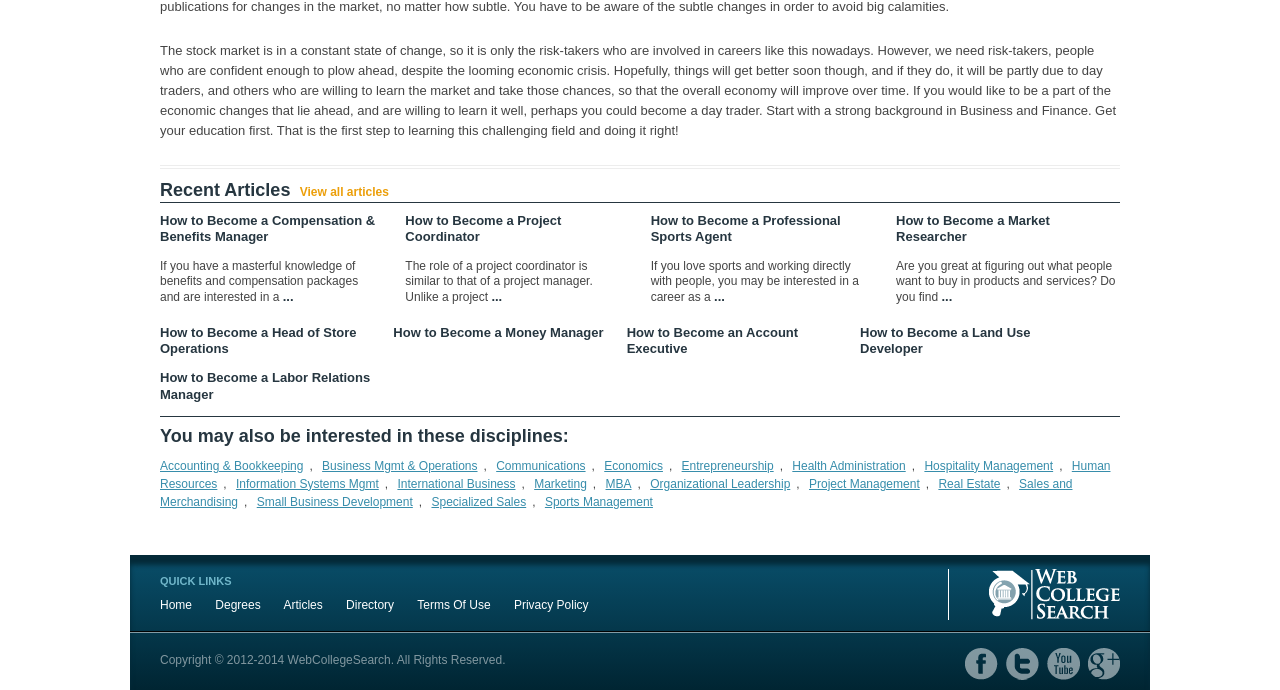Please answer the following question using a single word or phrase: 
How many articles are listed on the page?

7